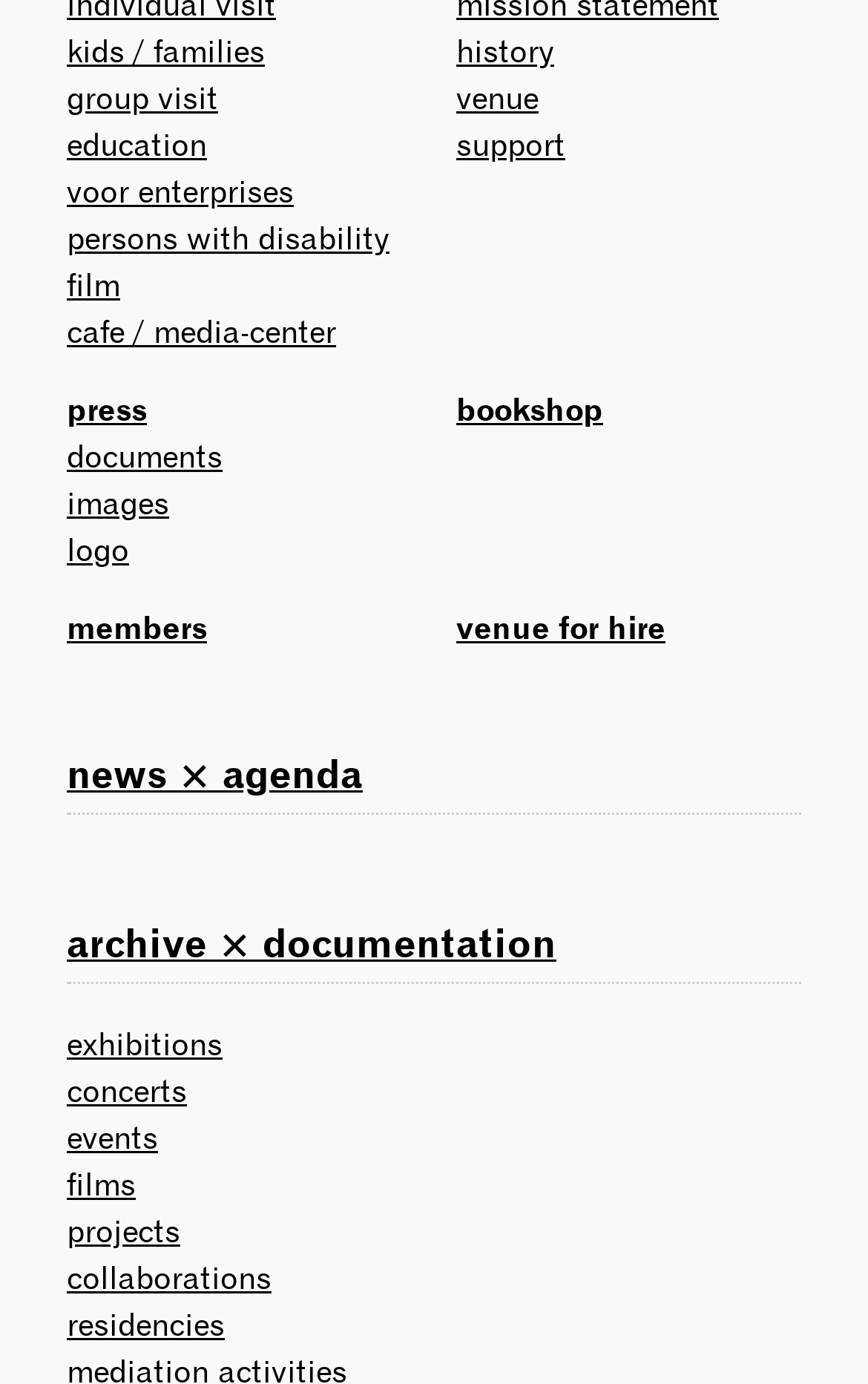How many headings are there on the page?
Please provide a single word or phrase based on the screenshot.

2